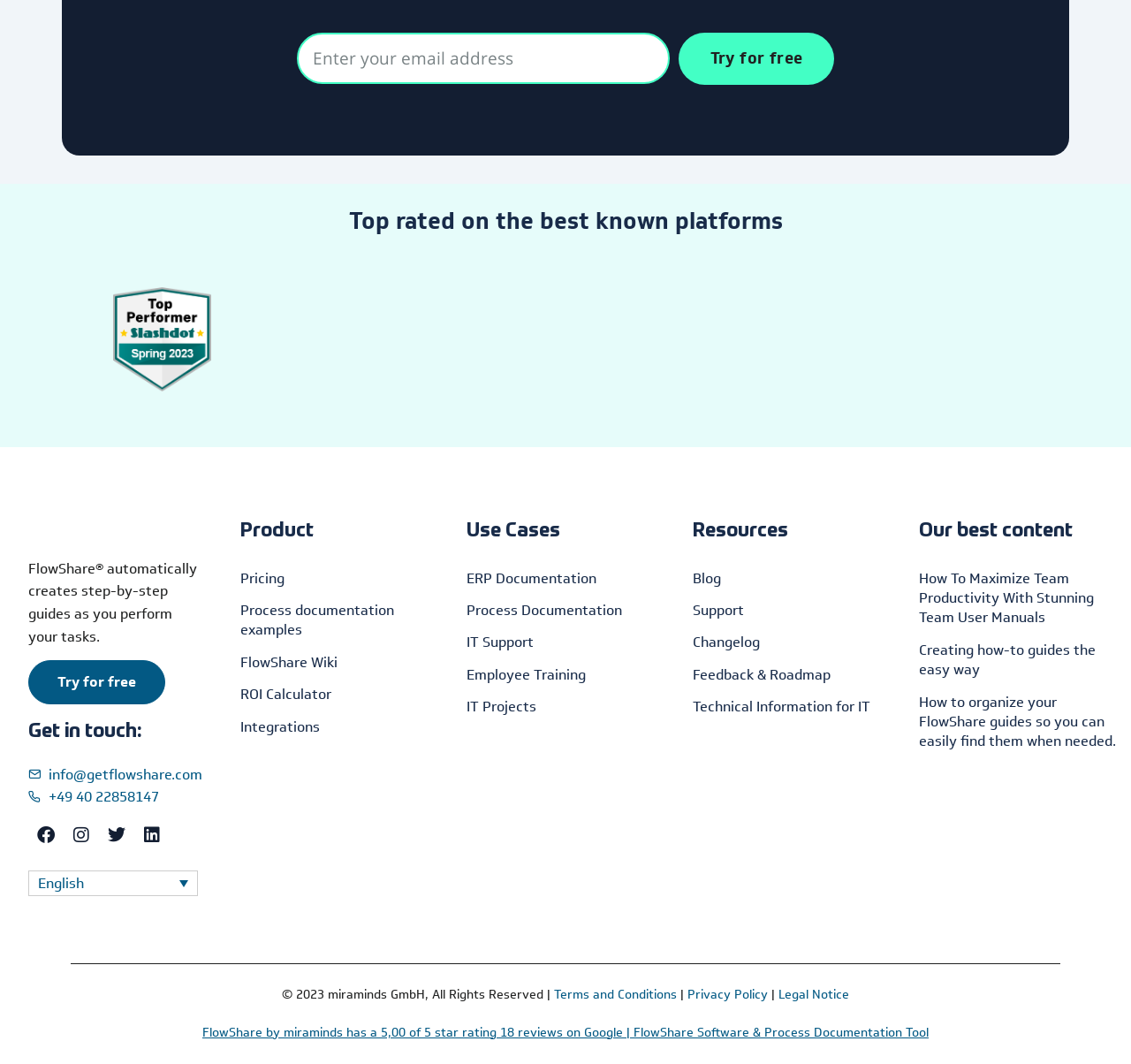How can I get in touch with FlowShare?
Answer the question with just one word or phrase using the image.

info@getflowshare.com